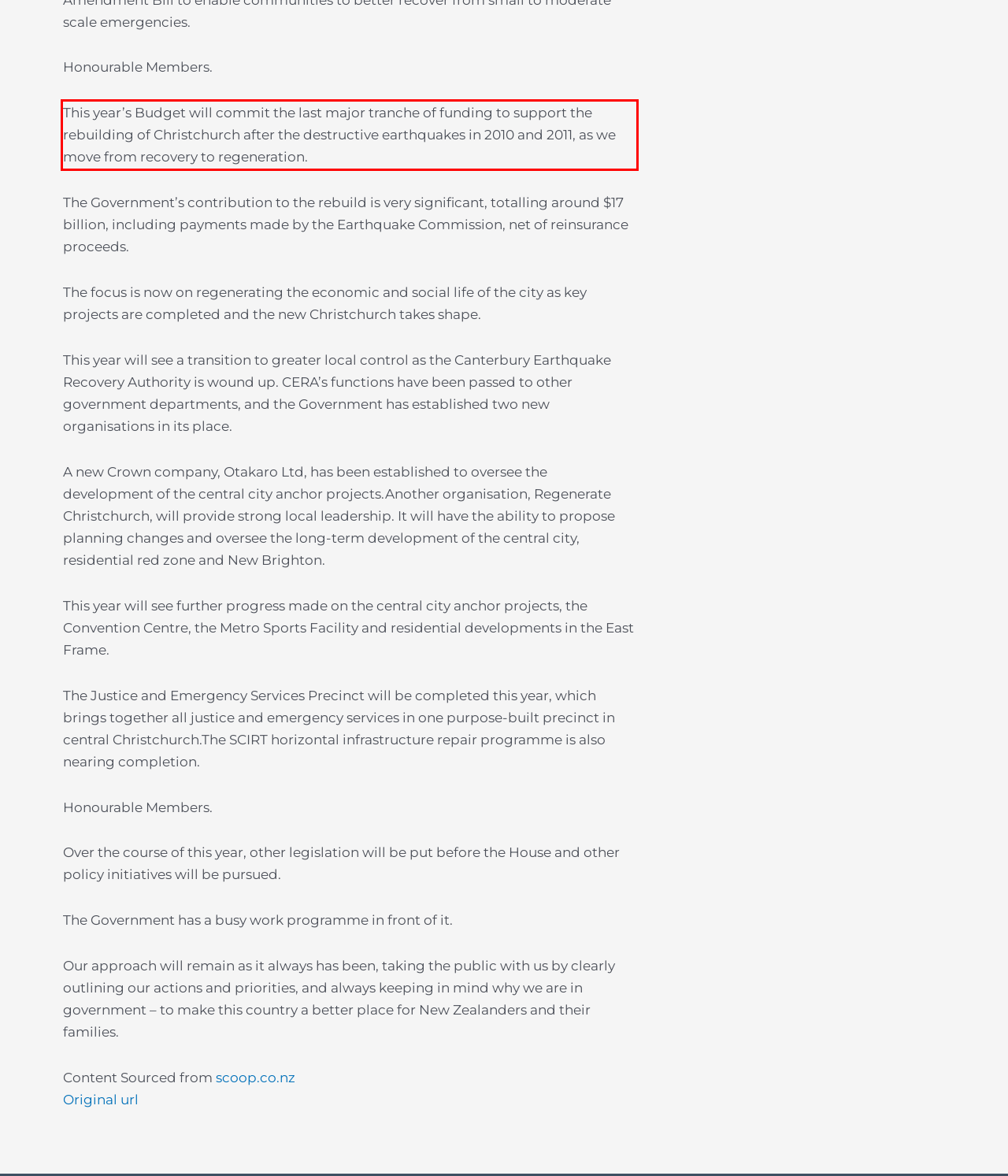Identify the text within the red bounding box on the webpage screenshot and generate the extracted text content.

This year’s Budget will commit the last major tranche of funding to support the rebuilding of Christchurch after the destructive earthquakes in 2010 and 2011, as we move from recovery to regeneration.